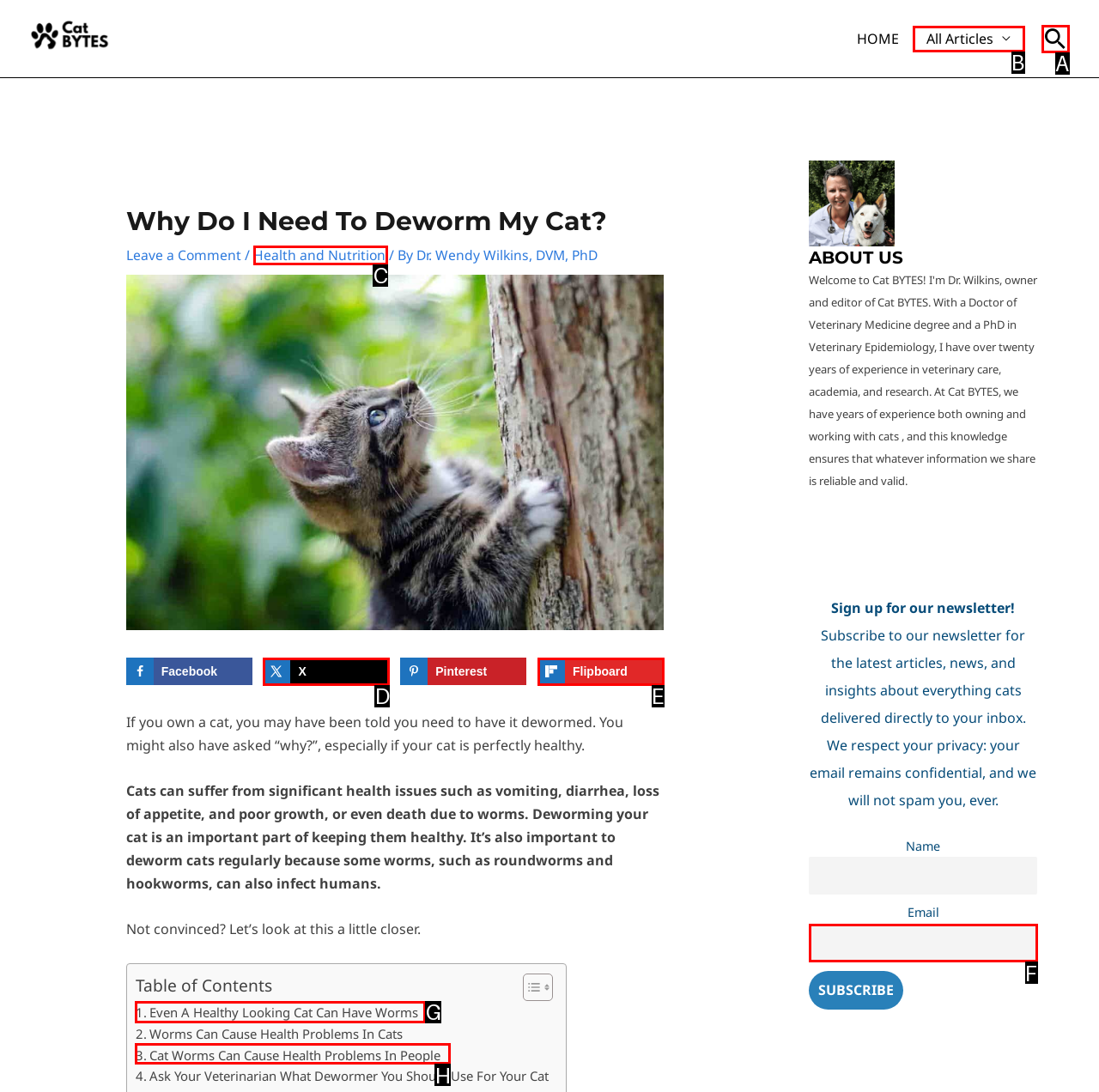Tell me which option I should click to complete the following task: Search for something
Answer with the option's letter from the given choices directly.

A